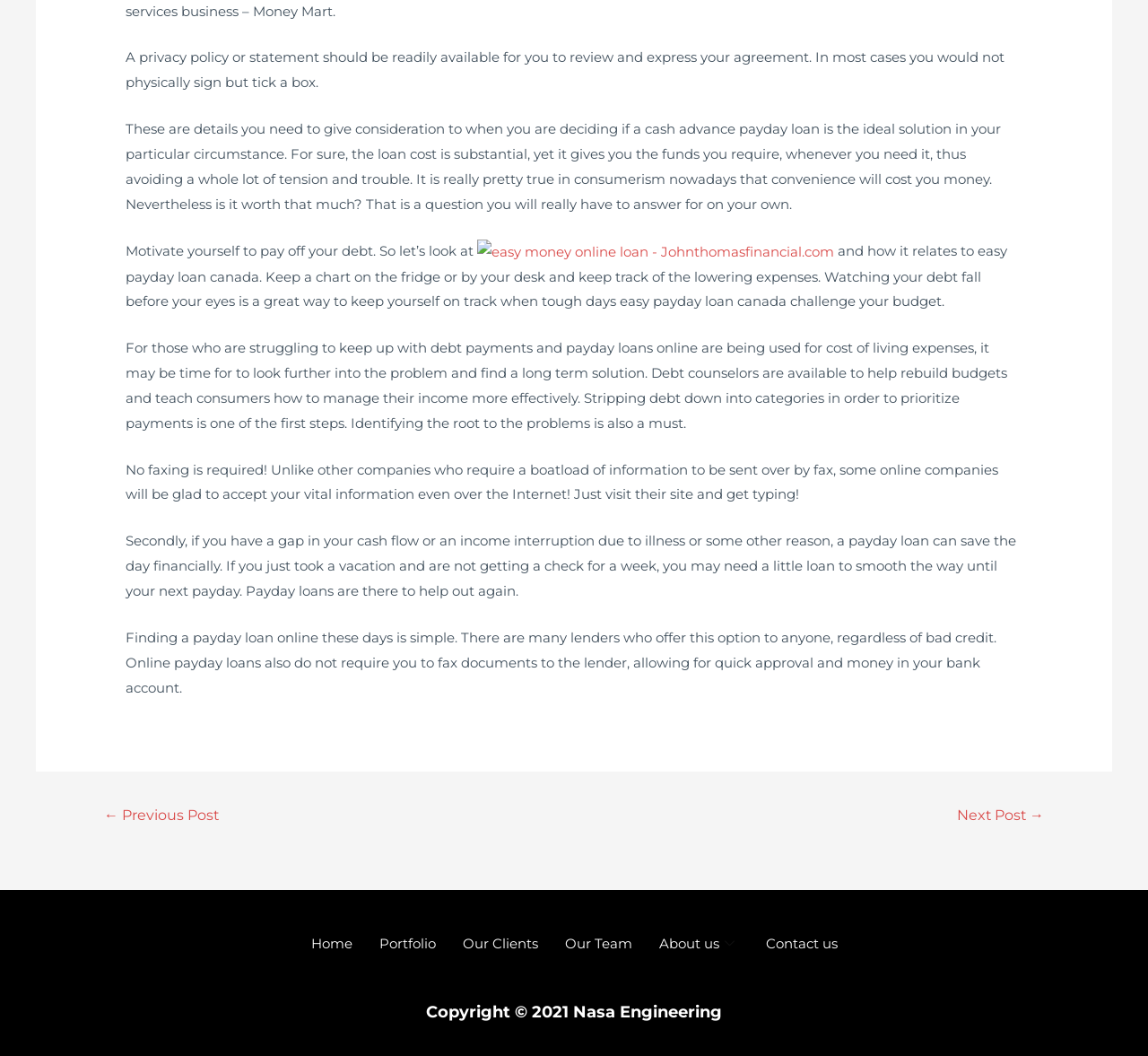Given the element description: "Our Team", predict the bounding box coordinates of the UI element it refers to, using four float numbers between 0 and 1, i.e., [left, top, right, bottom].

[0.48, 0.86, 0.562, 0.928]